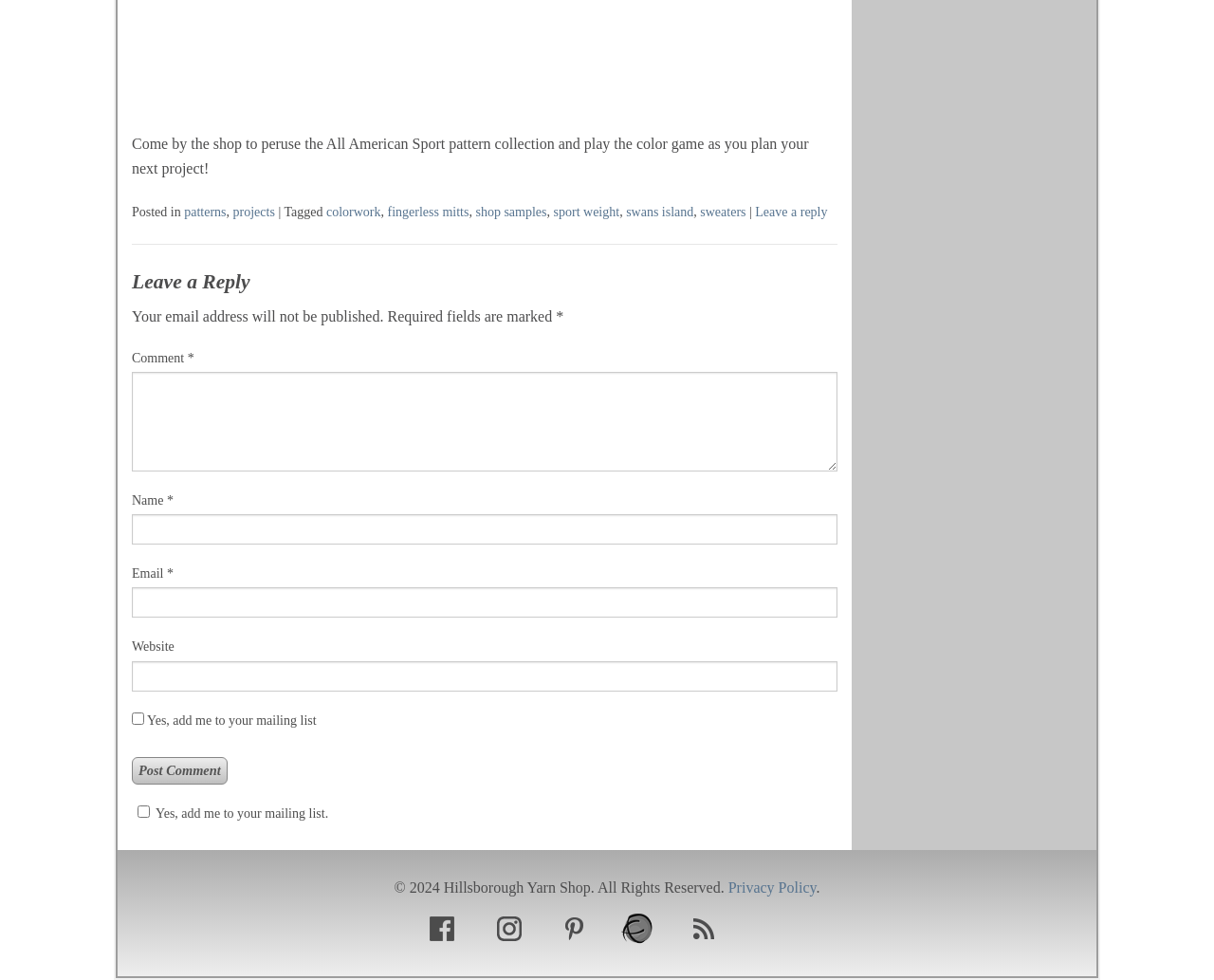What is the purpose of the links at the bottom of the webpage?
Based on the image, answer the question with a single word or brief phrase.

To navigate to other pages